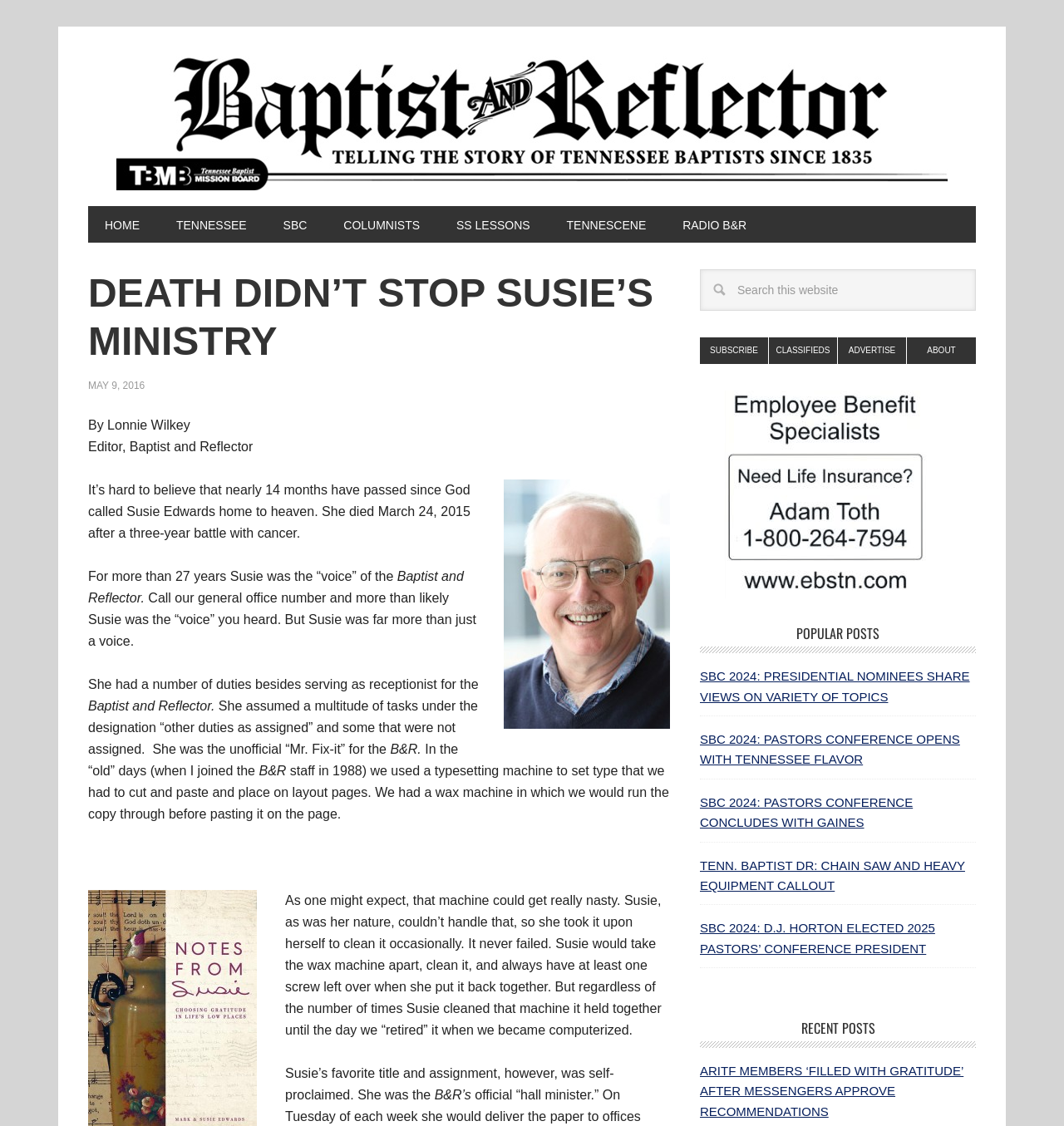Specify the bounding box coordinates (top-left x, top-left y, bottom-right x, bottom-right y) of the UI element in the screenshot that matches this description: Classifieds

[0.723, 0.3, 0.788, 0.323]